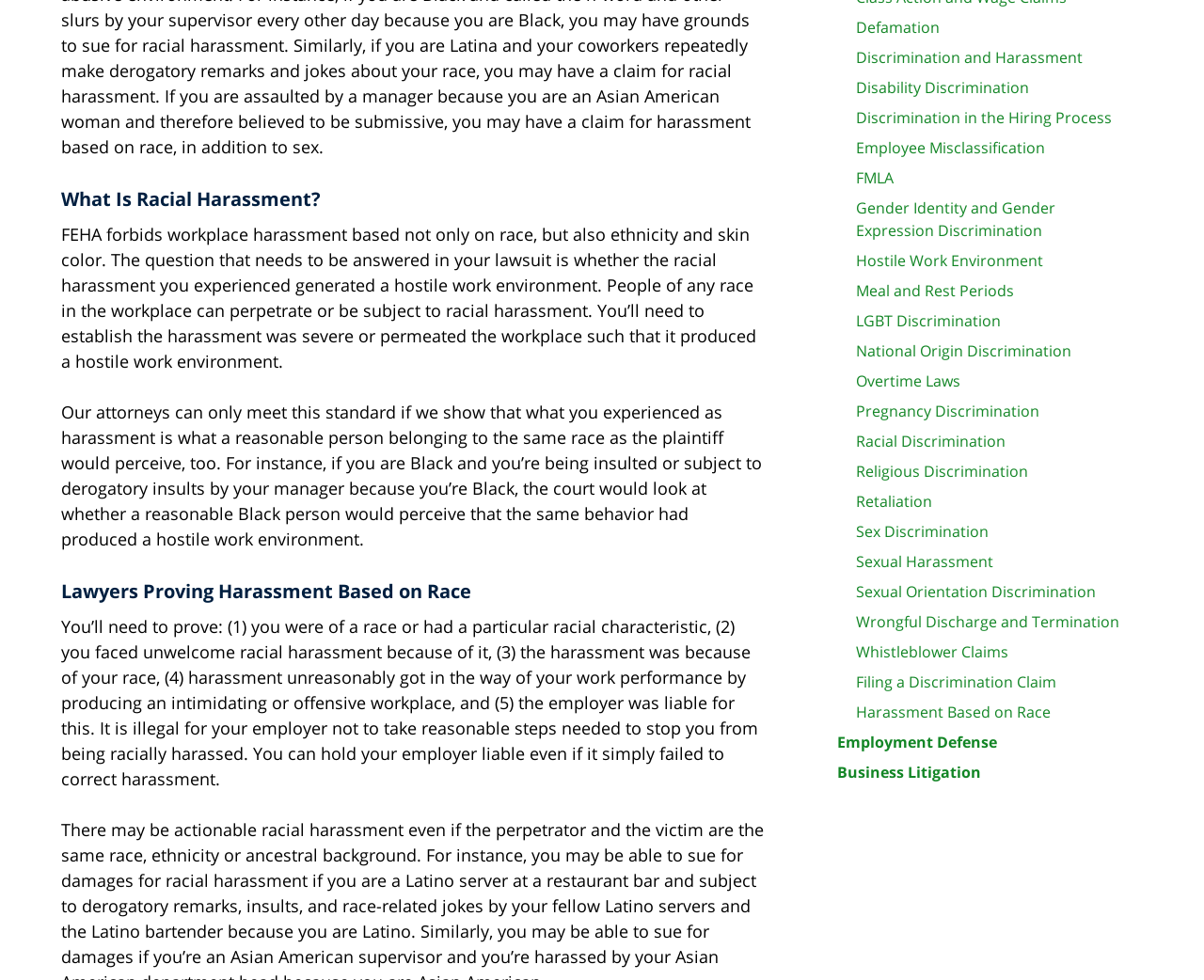Bounding box coordinates are specified in the format (top-left x, top-left y, bottom-right x, bottom-right y). All values are floating point numbers bounded between 0 and 1. Please provide the bounding box coordinate of the region this sentence describes: Hostile Work Environment

[0.711, 0.254, 0.866, 0.277]